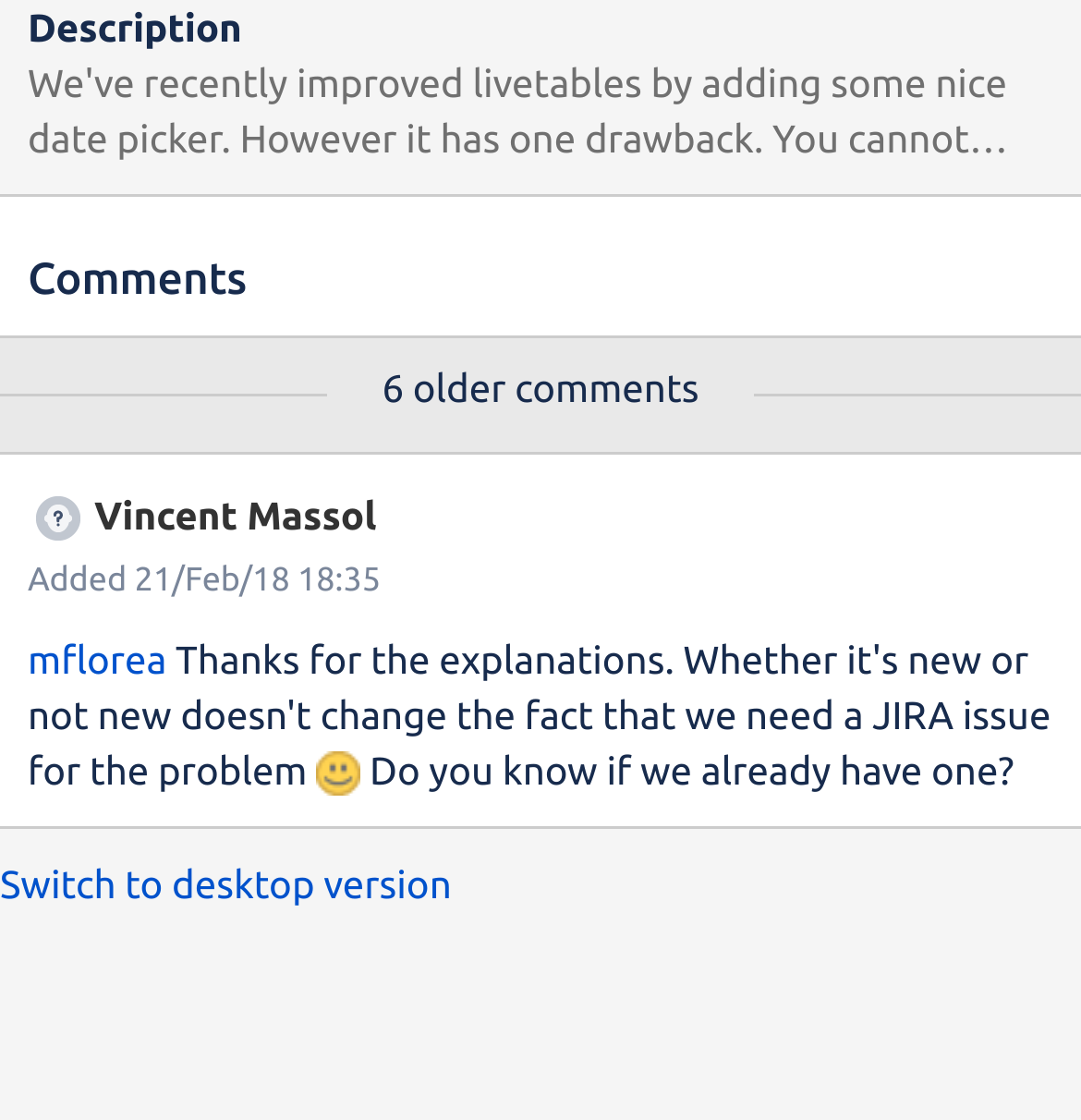Locate the UI element described by China and provide its bounding box coordinates. Use the format (top-left x, top-left y, bottom-right x, bottom-right y) with all values as floating point numbers between 0 and 1.

None